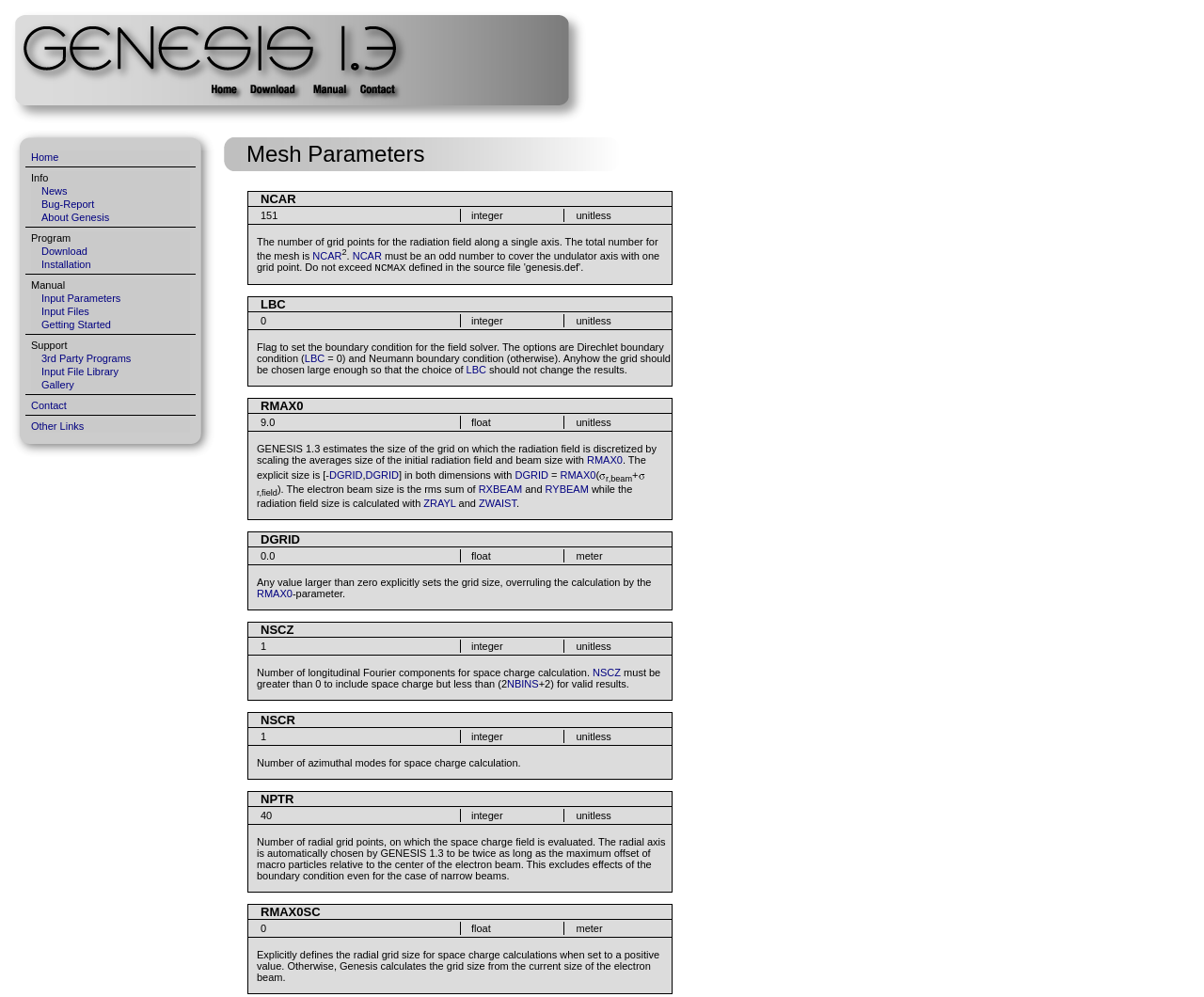Refer to the element description Input File Library and identify the corresponding bounding box in the screenshot. Format the coordinates as (top-left x, top-left y, bottom-right x, bottom-right y) with values in the range of 0 to 1.

[0.034, 0.367, 0.098, 0.378]